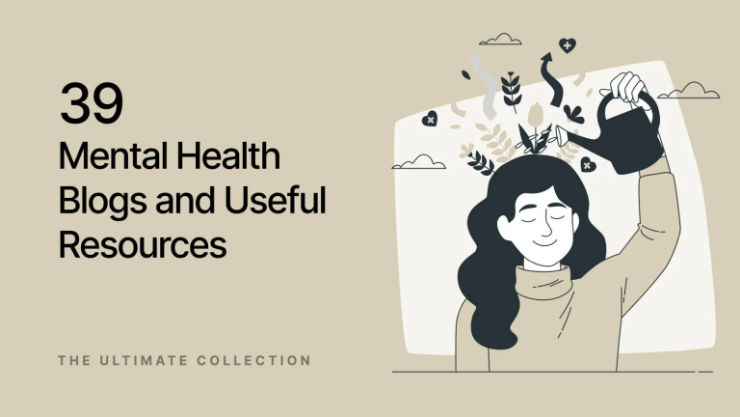What is the theme of the design?
Kindly answer the question with as much detail as you can.

The design emphasizes the theme of mental wellness, as indicated by the title '39 Mental Health Blogs and Useful Resources'. The illustration and surrounding elements work together to create a visually engaging composition that promotes a holistic approach to mental health.